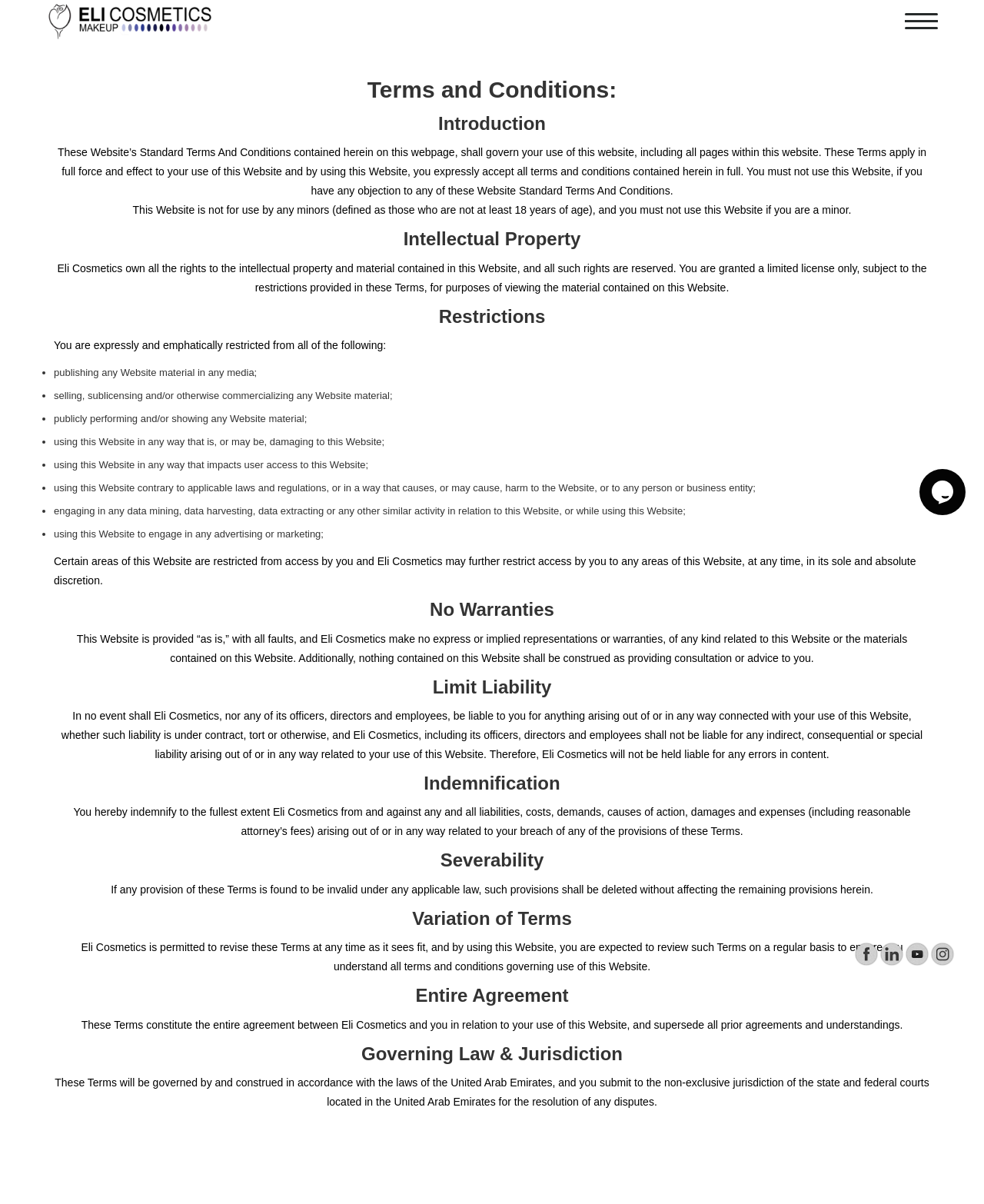Please determine the bounding box coordinates, formatted as (top-left x, top-left y, bottom-right x, bottom-right y), with all values as floating point numbers between 0 and 1. Identify the bounding box of the region described as: title="Visit Us On Facebook"

[0.867, 0.787, 0.893, 0.797]